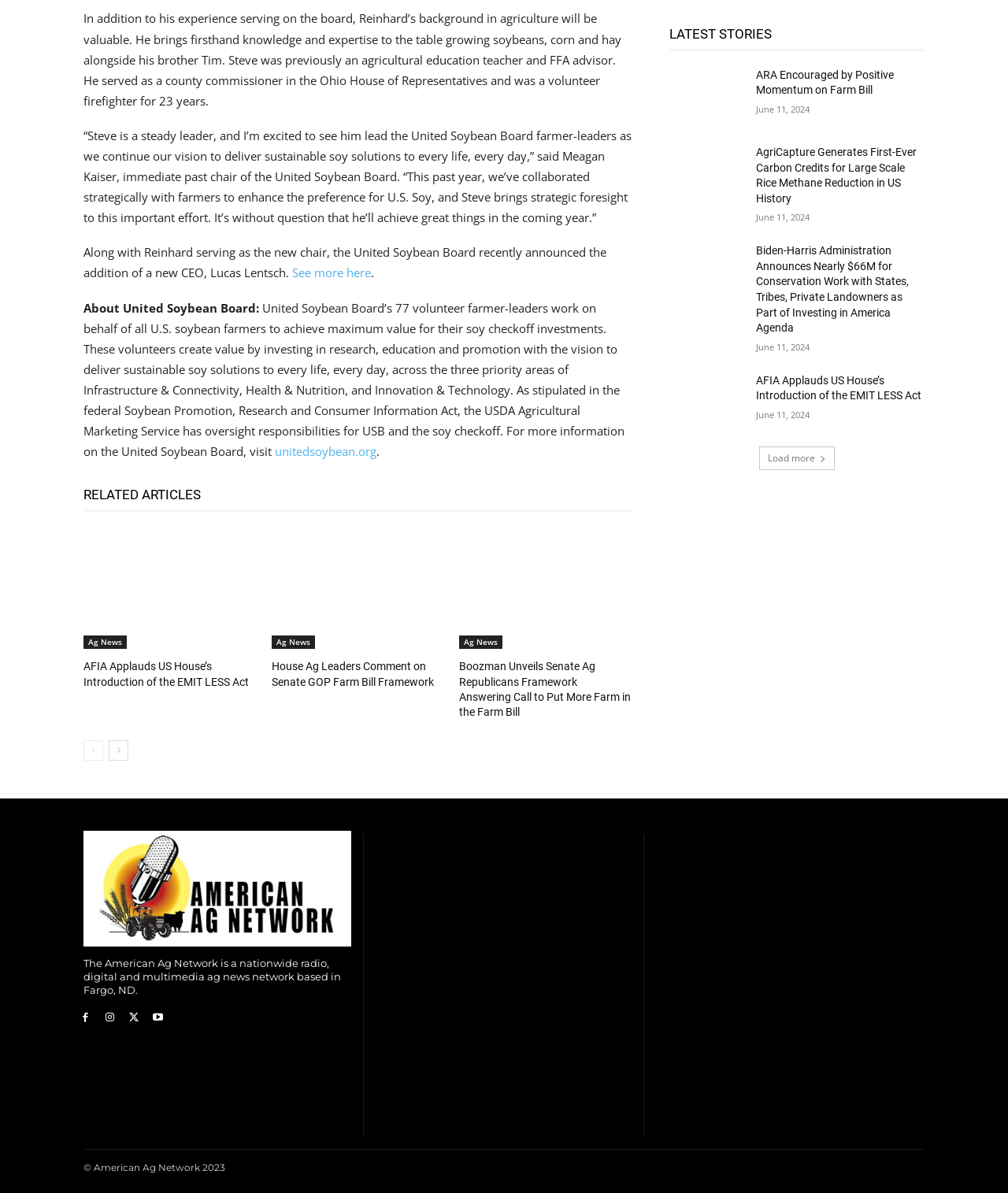Can you find the bounding box coordinates of the area I should click to execute the following instruction: "Read 'AFIA Applauds US House’s Introduction of the EMIT LESS Act'"?

[0.083, 0.443, 0.254, 0.544]